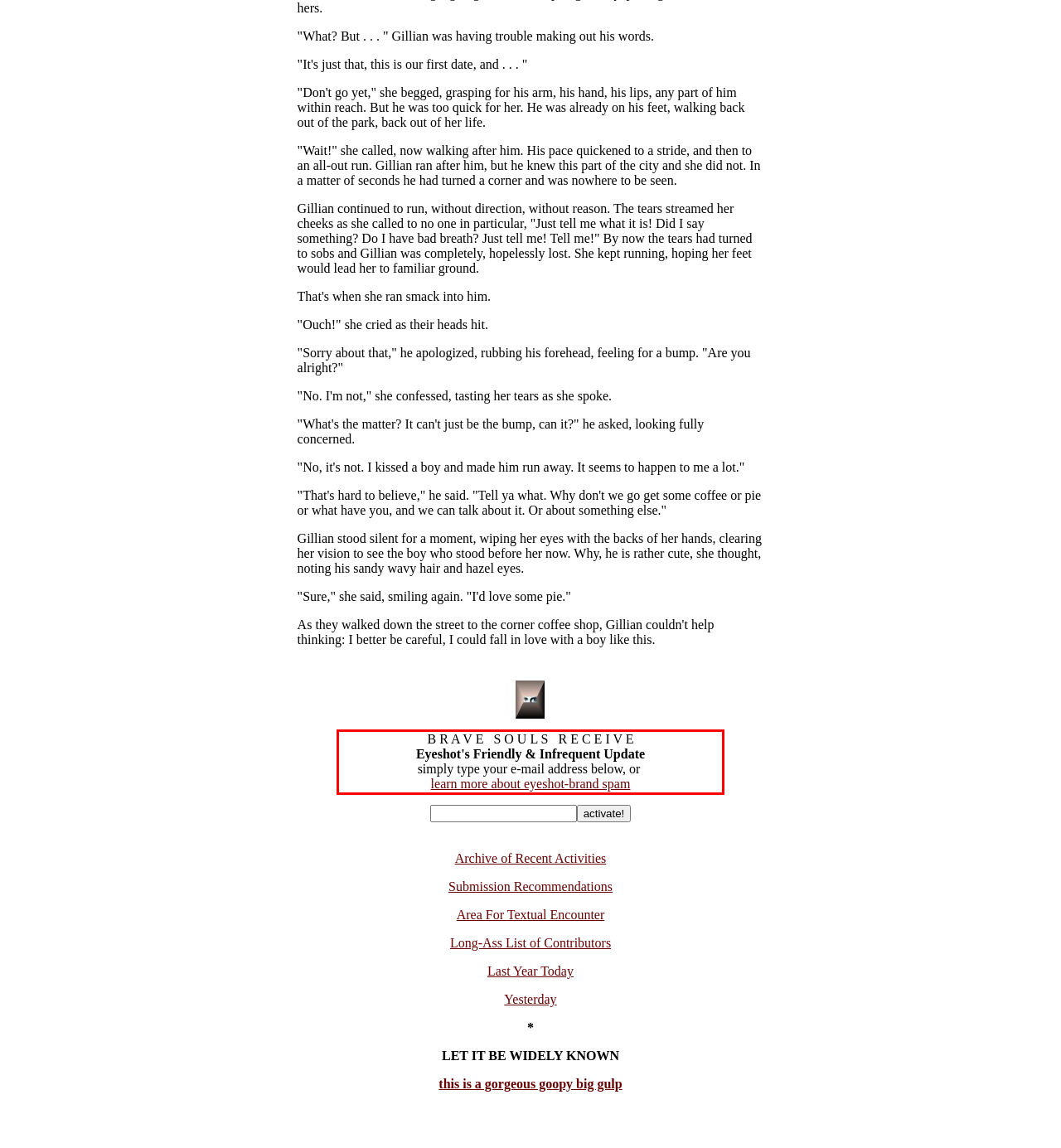You are given a screenshot showing a webpage with a red bounding box. Perform OCR to capture the text within the red bounding box.

B R A V E S O U L S R E C E I V E Eyeshot's Friendly & Infrequent Update simply type your e-mail address below, or learn more about eyeshot-brand spam